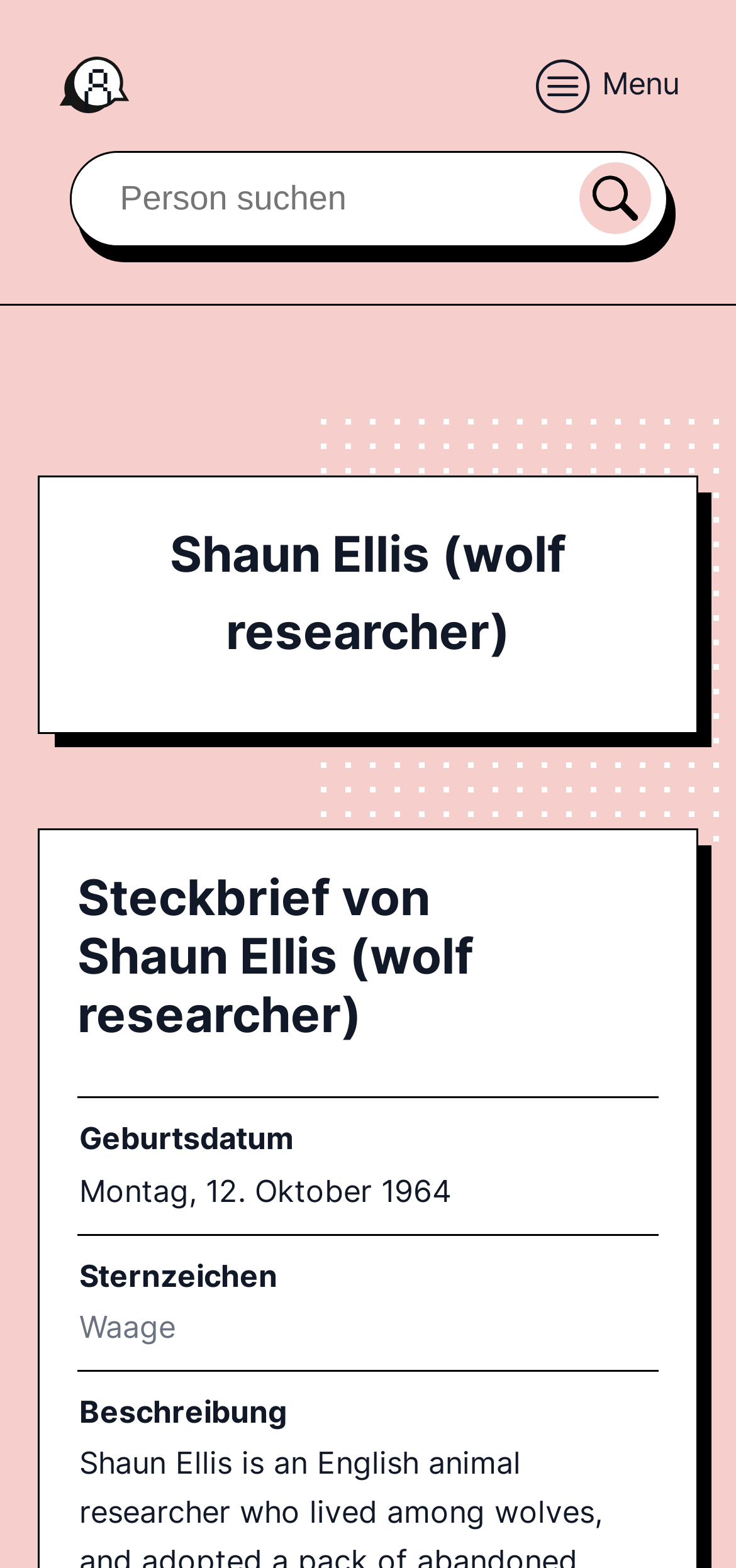Using the information in the image, give a comprehensive answer to the question: 
What is the purpose of the menu icon?

The purpose of the menu icon can be inferred by its location at the top right corner of the webpage and its design which is a common design pattern for menu icons. The icon is likely used to open a menu or a dropdown list of options.